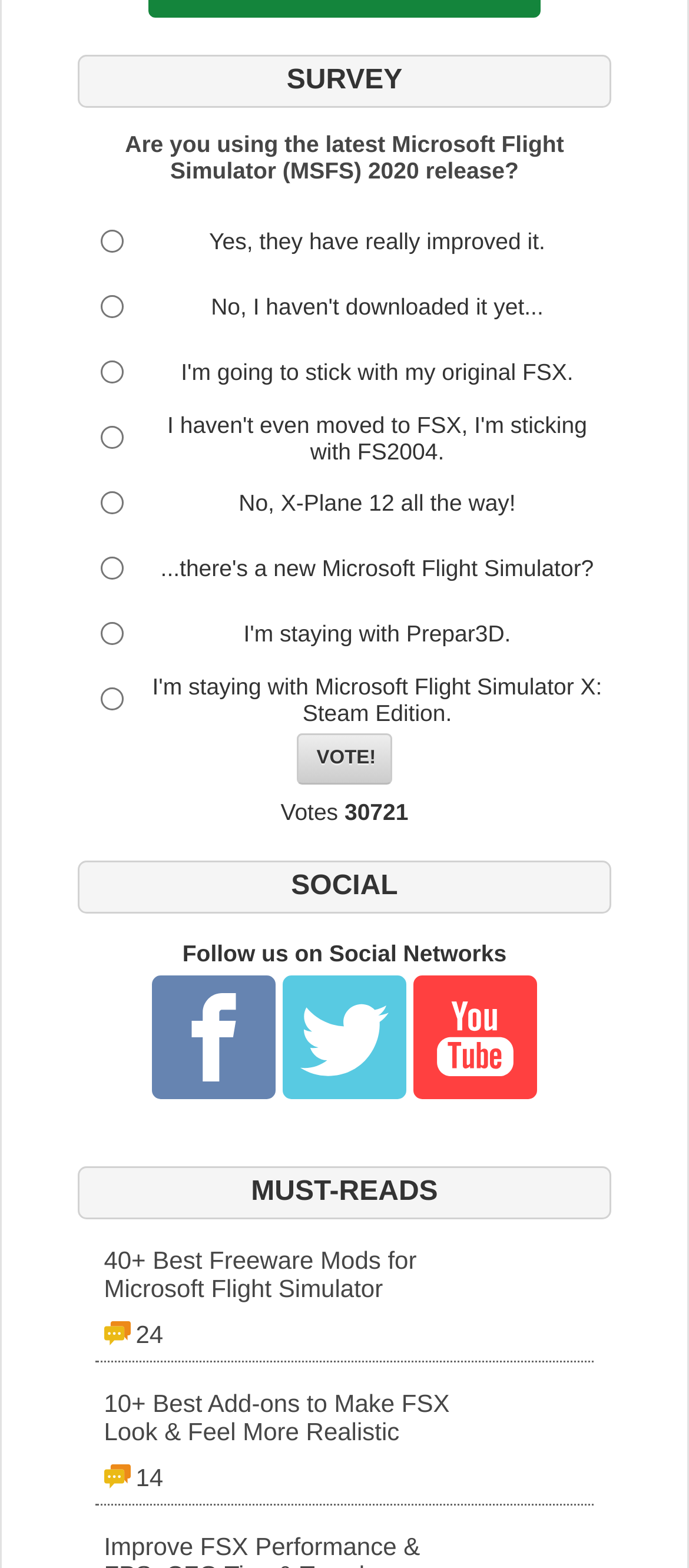How many votes have been cast so far?
Refer to the screenshot and deliver a thorough answer to the question presented.

The number of votes cast so far is 30721, which is displayed below the 'Vote!' button.